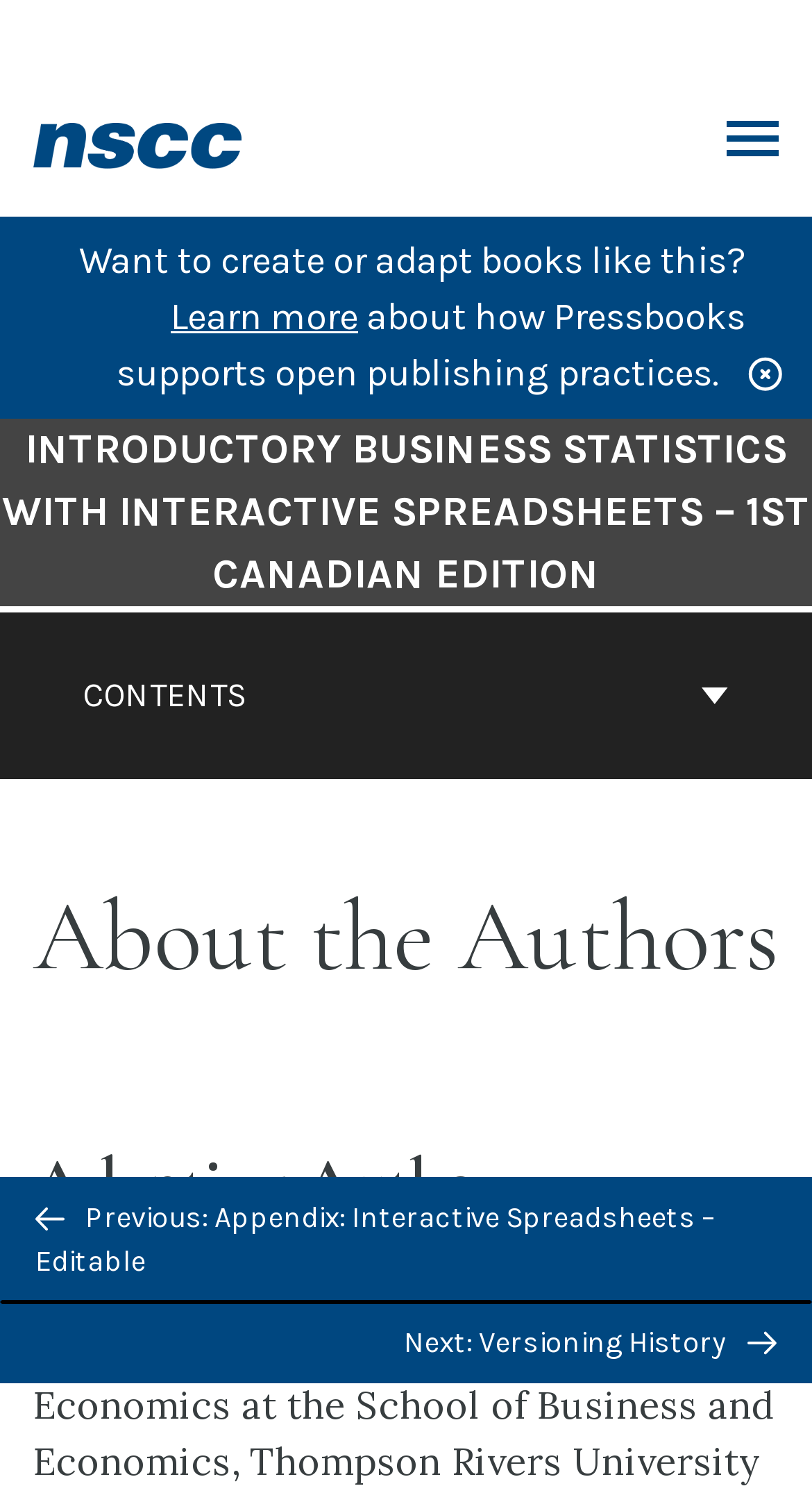Using the description: "Learn more", identify the bounding box of the corresponding UI element in the screenshot.

[0.21, 0.196, 0.441, 0.226]